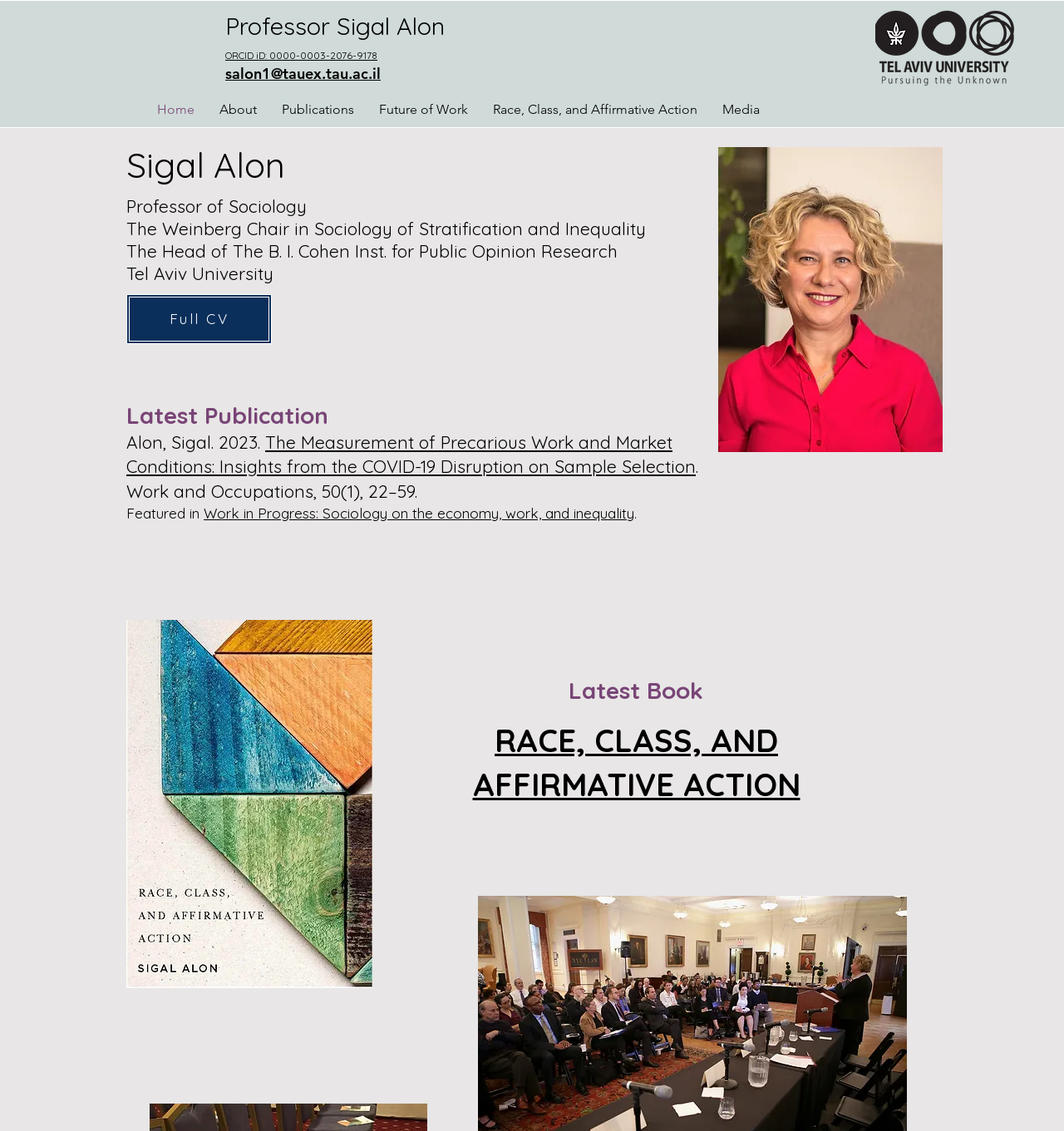Find the bounding box coordinates of the element's region that should be clicked in order to follow the given instruction: "Go to the Home page". The coordinates should consist of four float numbers between 0 and 1, i.e., [left, top, right, bottom].

[0.136, 0.085, 0.195, 0.109]